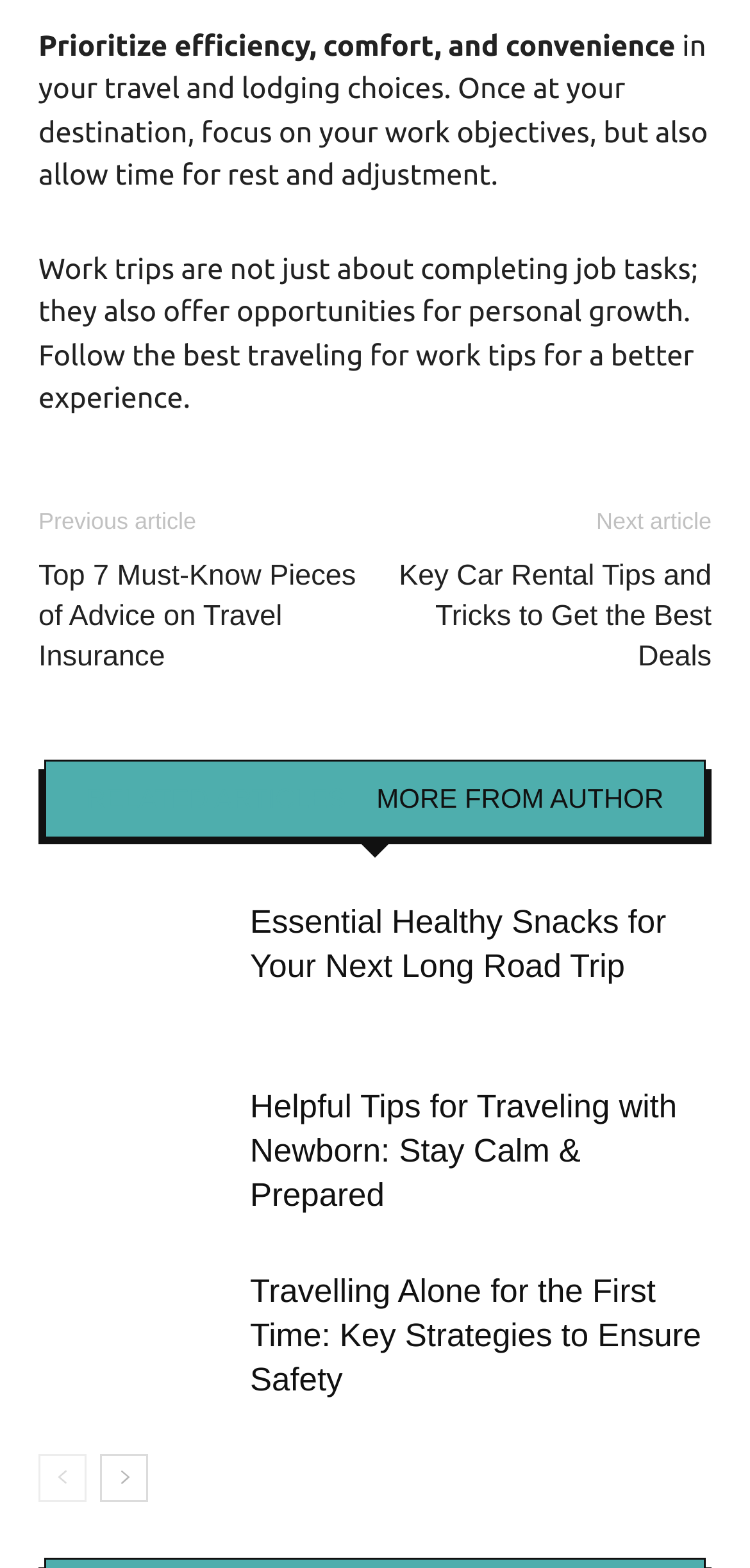Determine the bounding box for the HTML element described here: "MORE FROM AUTHOR". The coordinates should be given as [left, top, right, bottom] with each number being a float between 0 and 1.

[0.502, 0.5, 0.885, 0.517]